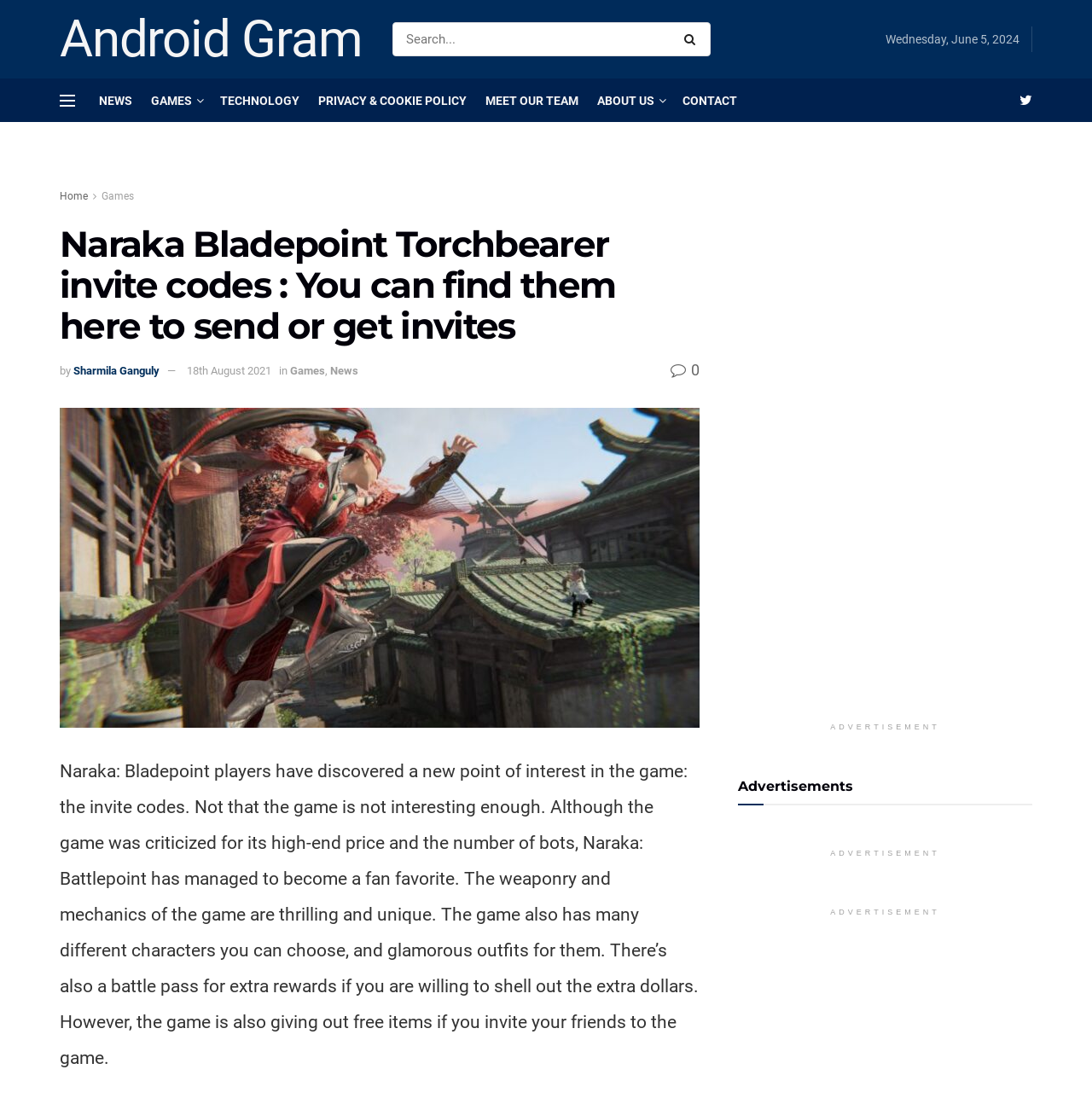Specify the bounding box coordinates of the element's region that should be clicked to achieve the following instruction: "Check the date of the article". The bounding box coordinates consist of four float numbers between 0 and 1, in the format [left, top, right, bottom].

[0.171, 0.33, 0.248, 0.342]